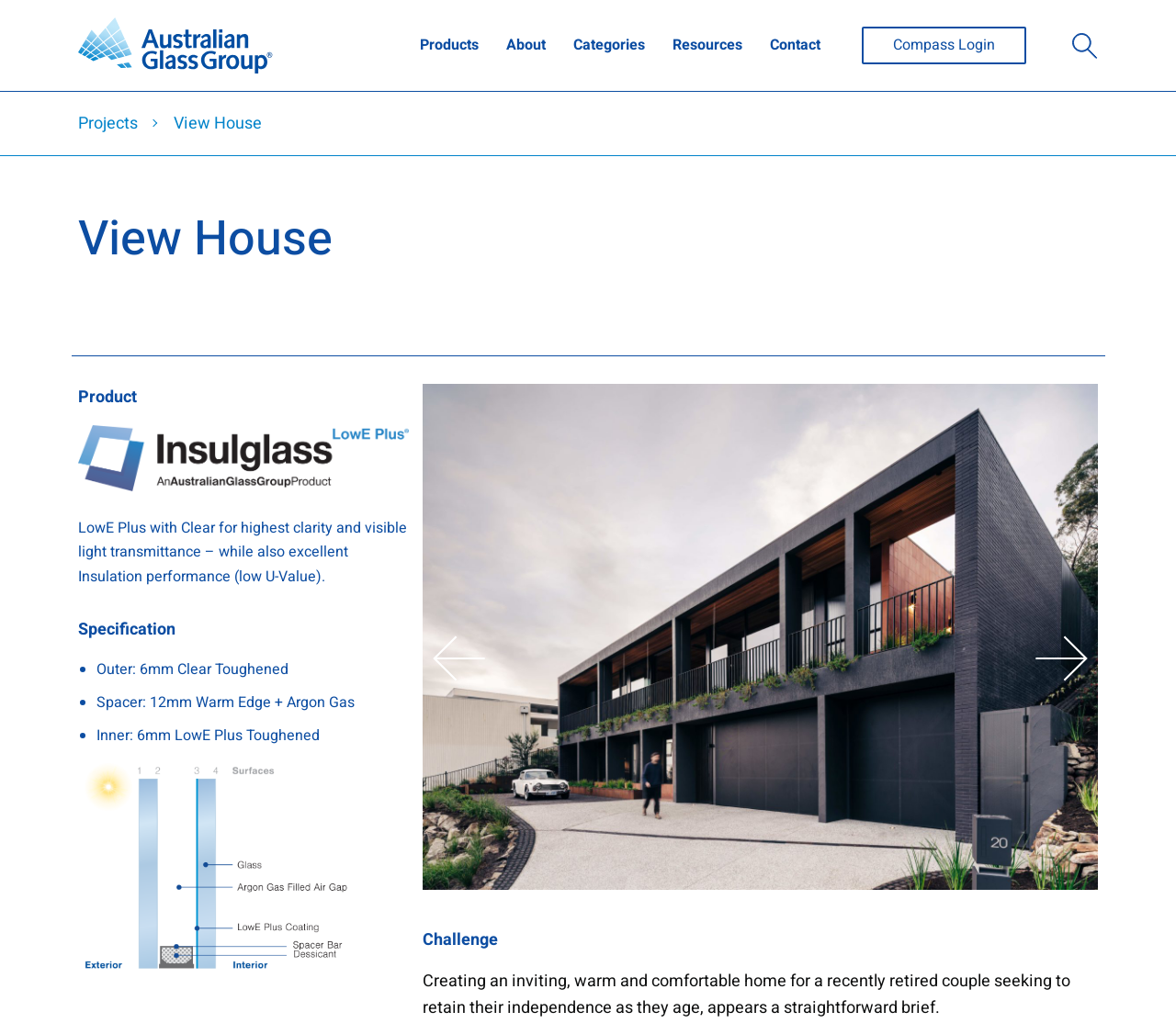Locate the bounding box coordinates for the element described below: "Resources". The coordinates must be four float values between 0 and 1, formatted as [left, top, right, bottom].

[0.572, 0.0, 0.631, 0.089]